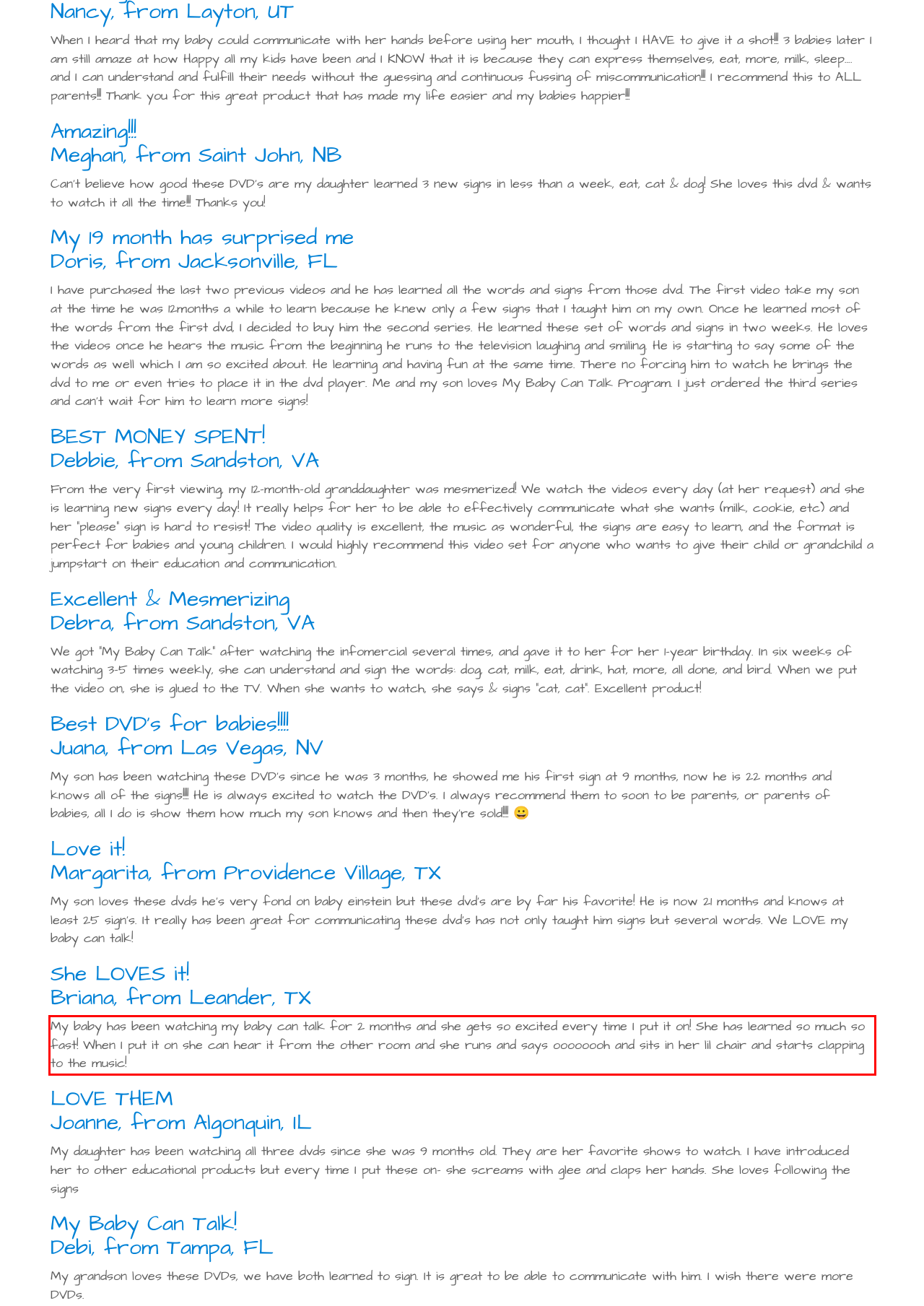Examine the screenshot of the webpage, locate the red bounding box, and perform OCR to extract the text contained within it.

My baby has been watching my baby can talk for 2 months and she gets so excited every time I put it on! She has learned so much so fast! When I put it on she can hear it from the other room and she runs and says oooooooh and sits in her lil chair and starts clapping to the music!